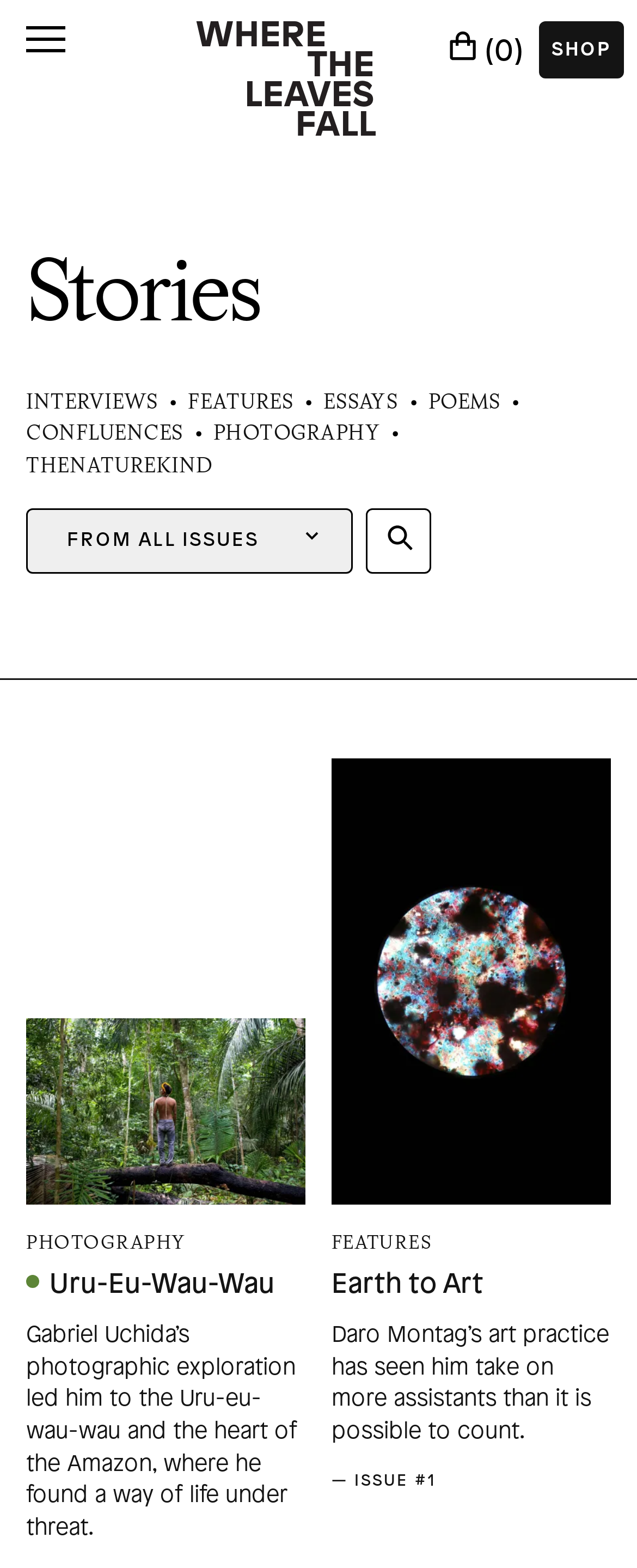Can you provide the bounding box coordinates for the element that should be clicked to implement the instruction: "Open the menu"?

[0.021, 0.008, 0.123, 0.042]